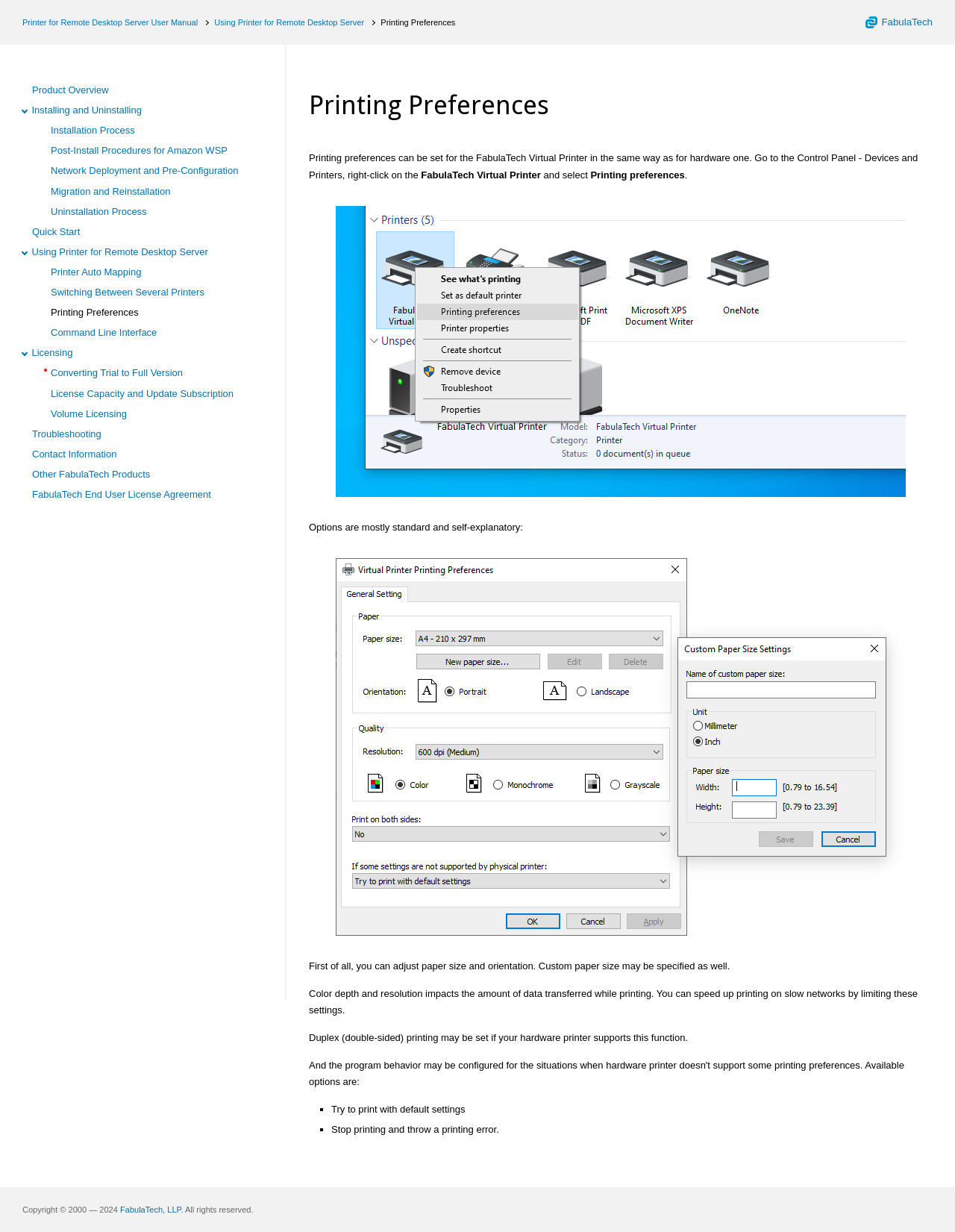Write an extensive caption that covers every aspect of the webpage.

The webpage is a user manual for the "Printer for Remote Desktop Server" with a focus on "Printing Preferences". At the top, there is a navigation menu with links to various sections, including "Product Overview", "Quick Start", "Using Printer for Remote Desktop Server", "Licensing", "Troubleshooting", "Contact Information", and "Other FabulaTech Products".

Below the navigation menu, there is a heading "Printing Preferences" followed by a brief introduction to printing preferences for the FabulaTech Virtual Printer. The introduction is accompanied by an image on the right side.

The main content of the page is divided into sections, each describing a specific aspect of printing preferences. The sections include "Options are mostly standard and self-explanatory", "Paper size and orientation", "Color depth and resolution", and "Duplex printing". Each section has a brief description and some of them have accompanying images.

There are also two lists of options, one with a checkbox and the other with radio buttons, allowing users to customize their printing preferences.

At the bottom of the page, there is a copyright notice with links to FabulaTech's website and a statement of all rights reserved.

Throughout the page, there are 14 links to other sections of the user manual, 2 images, and 14 blocks of static text. The layout is organized, with clear headings and concise descriptions, making it easy to navigate and understand the content.